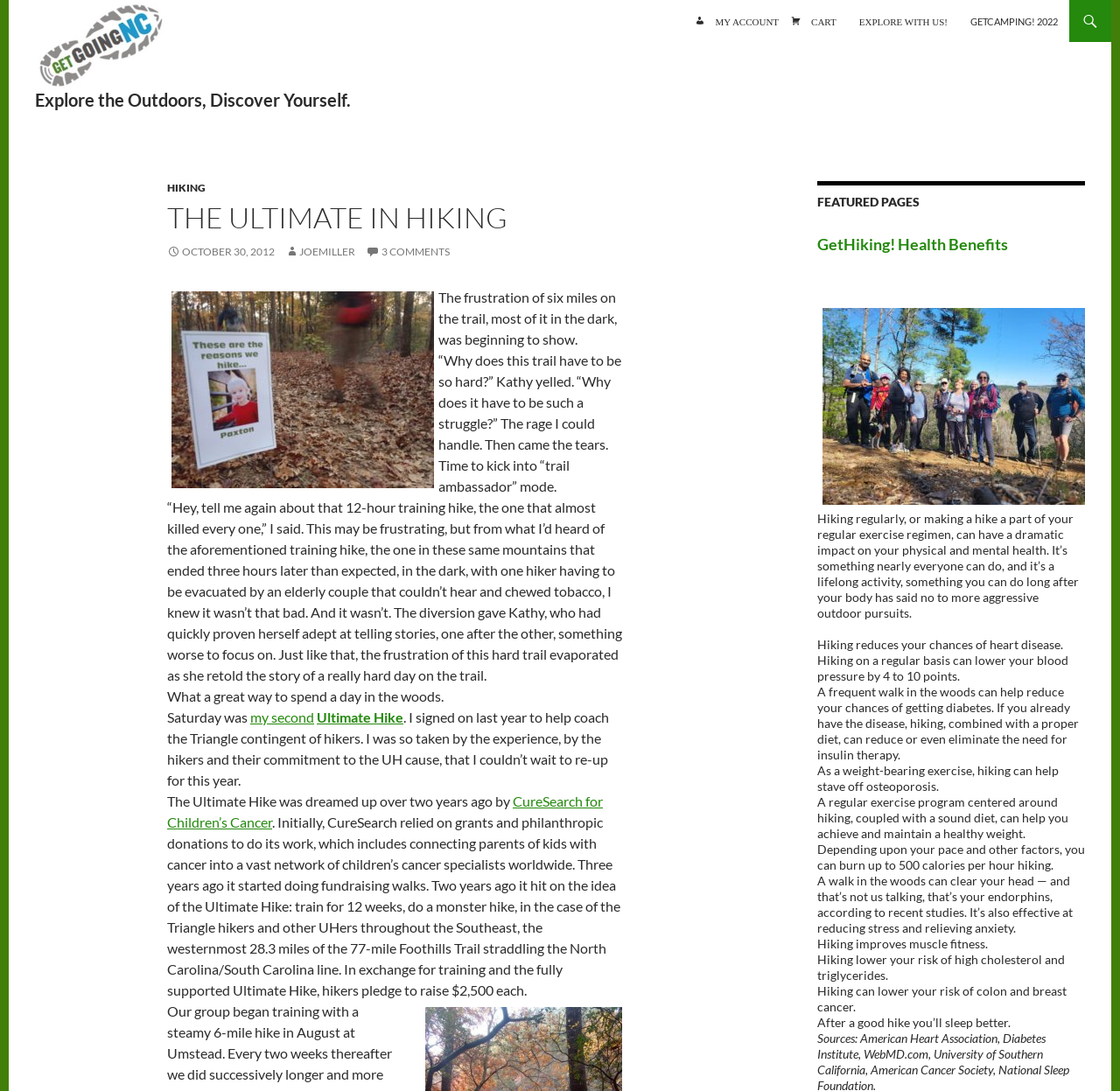What is the purpose of the Ultimate Hike?
Please provide a detailed and thorough answer to the question.

According to the webpage, the Ultimate Hike is an event where hikers train for 12 weeks and then do a monster hike, and in exchange, they pledge to raise $2,500 each for CureSearch for Children's Cancer.